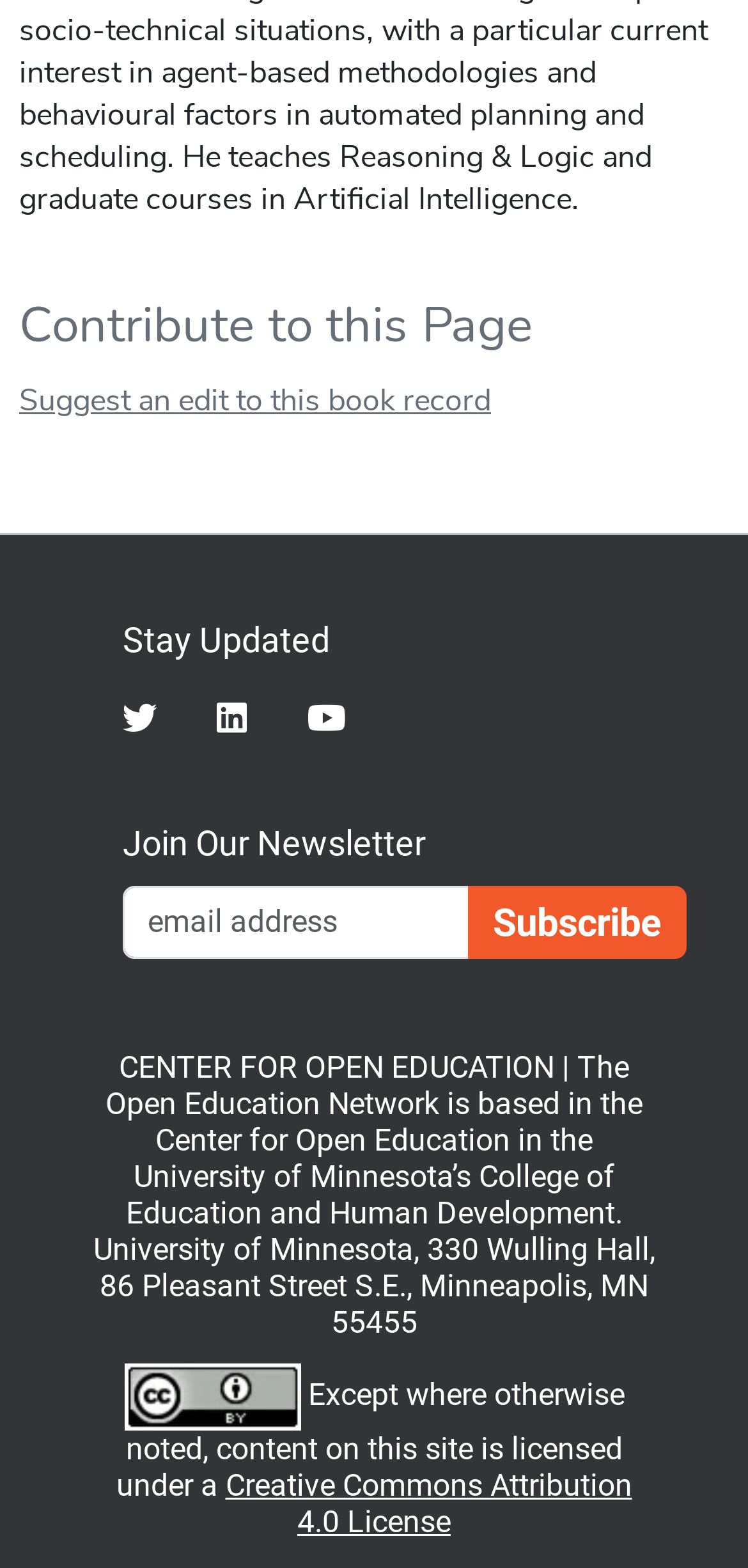Could you specify the bounding box coordinates for the clickable section to complete the following instruction: "Jump to a specific page"?

None